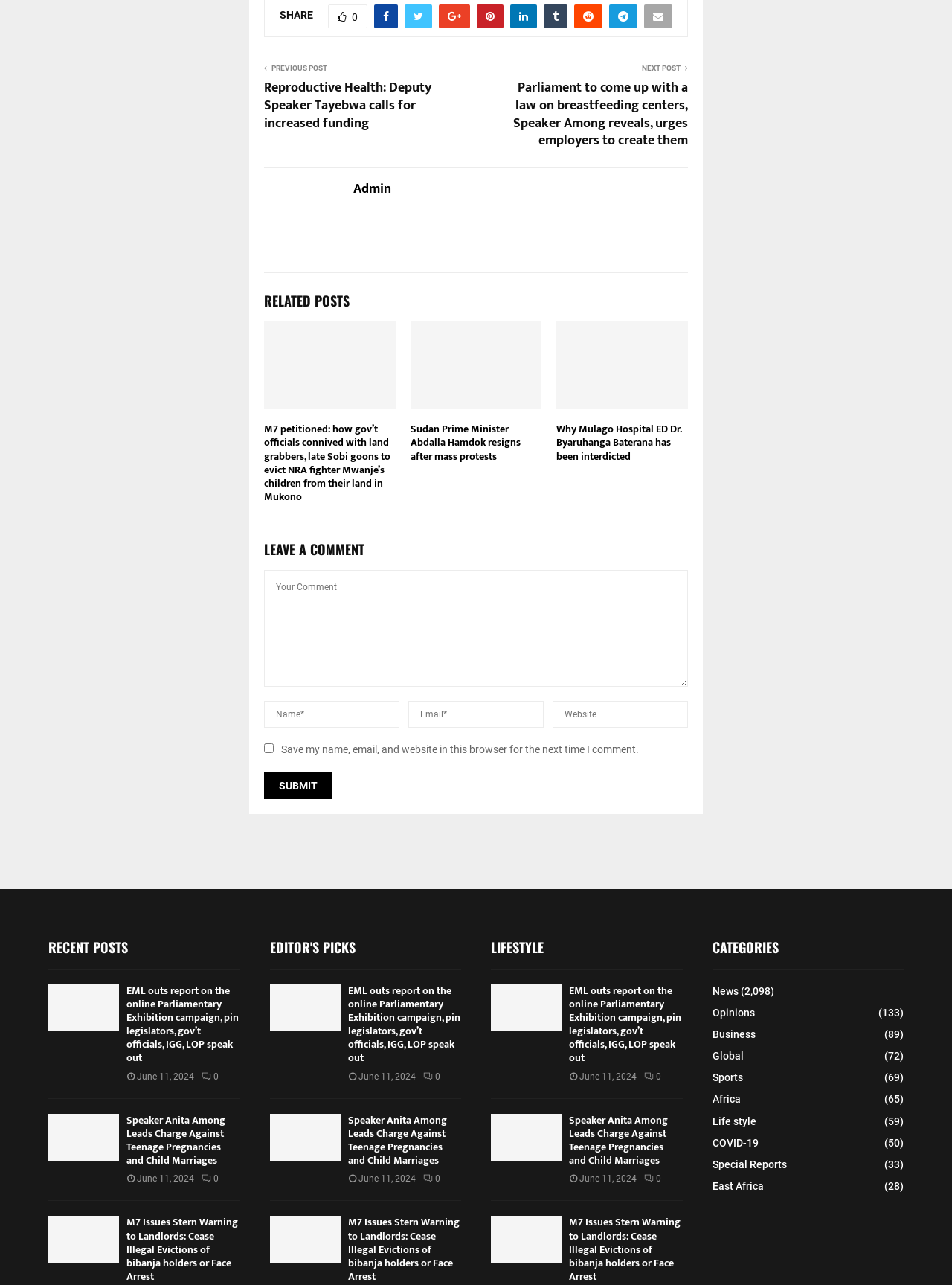Please identify the bounding box coordinates of the element I should click to complete this instruction: 'Click the 'SHARE' button'. The coordinates should be given as four float numbers between 0 and 1, like this: [left, top, right, bottom].

[0.294, 0.007, 0.329, 0.016]